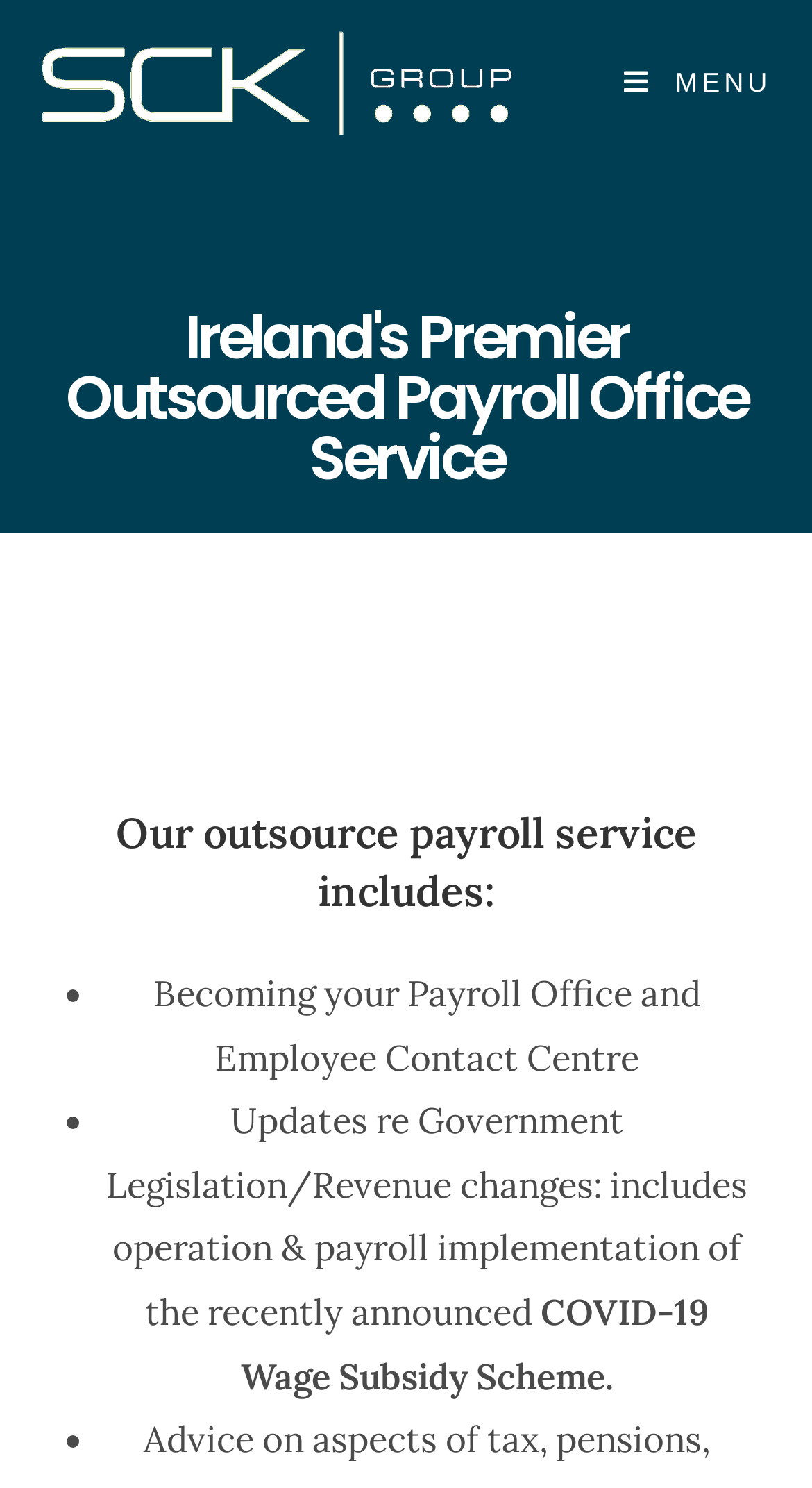Give a detailed explanation of the elements present on the webpage.

The webpage is about outsourced payroll services in Ireland, specifically highlighting the benefits of SCK Group's payroll outsourcing solutions. At the top-left corner, there is a logo of SCK Accountant Dublin, which is an image linked to the company's website. 

On the top-right corner, there is a "Mobile Menu" link, accompanied by the text "MENU". Below this, there is a prominent heading that reads "Ireland's Premier Outsourced Payroll Office Service". 

The main content of the webpage is divided into sections, with a heading that outlines the services provided by SCK Group's outsource payroll service. This includes becoming a payroll office and employee contact center, updating clients on government legislation and revenue changes, and implementing the COVID-19 Wage Subsidy Scheme. Each of these points is marked with a bullet point and is listed in a vertical column.